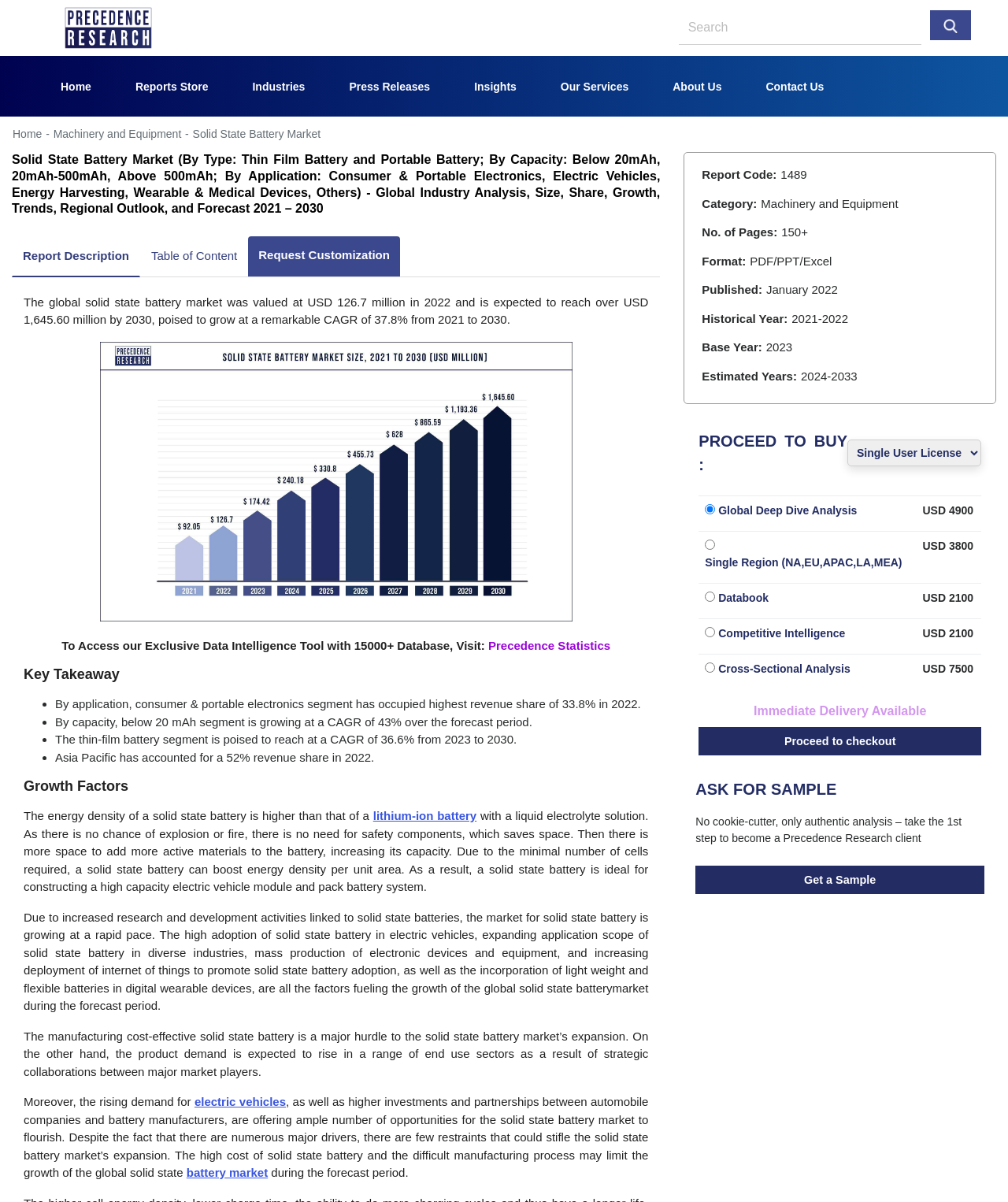Find the bounding box of the UI element described as: "Home(current)". The bounding box coordinates should be given as four float values between 0 and 1, i.e., [left, top, right, bottom].

[0.04, 0.058, 0.114, 0.089]